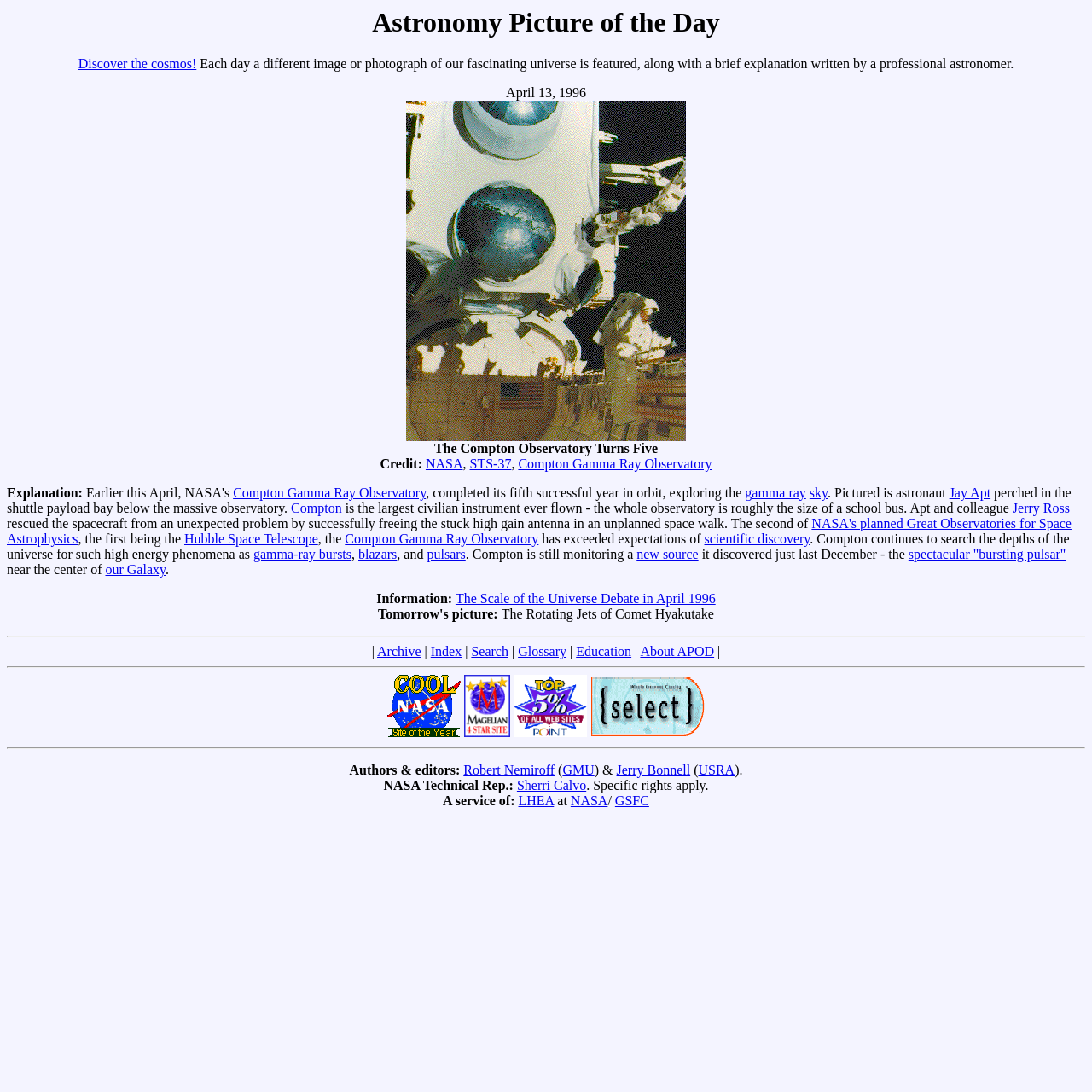Illustrate the webpage's structure and main components comprehensively.

The webpage is dedicated to the Astronomy Picture of the Day (APOD) and features an image related to the Compton Observatory's fifth anniversary. At the top of the page, there is a heading "Astronomy Picture of the Day" followed by a link "Discover the cosmos!" and a brief description of the APOD. Below this, there is a title "The Compton Observatory Turns Five" and a date "April 13, 1996".

The main content of the page is divided into two sections. The first section describes the Compton Observatory's achievements, including its discovery of a "bursting pulsar" and its monitoring of a new source. There are several links to related topics, such as gamma-ray bursts, blazars, and pulsars.

The second section appears to be a navigation menu, with links to various resources, including an archive, index, search function, glossary, education, and about APOD. There are also several images, including a logo and a "Top 5" logo, which are likely related to the APOD.

At the bottom of the page, there is a section with information about the authors and editors of the page, including Robert Nemiroff and Jerry Bonnell, as well as a NASA technical representative, Sherri Calvo. There is also a statement about specific rights applying to the content.

Overall, the webpage appears to be a educational resource focused on astronomy and astrophysics, with a specific emphasis on the Compton Observatory and its achievements.